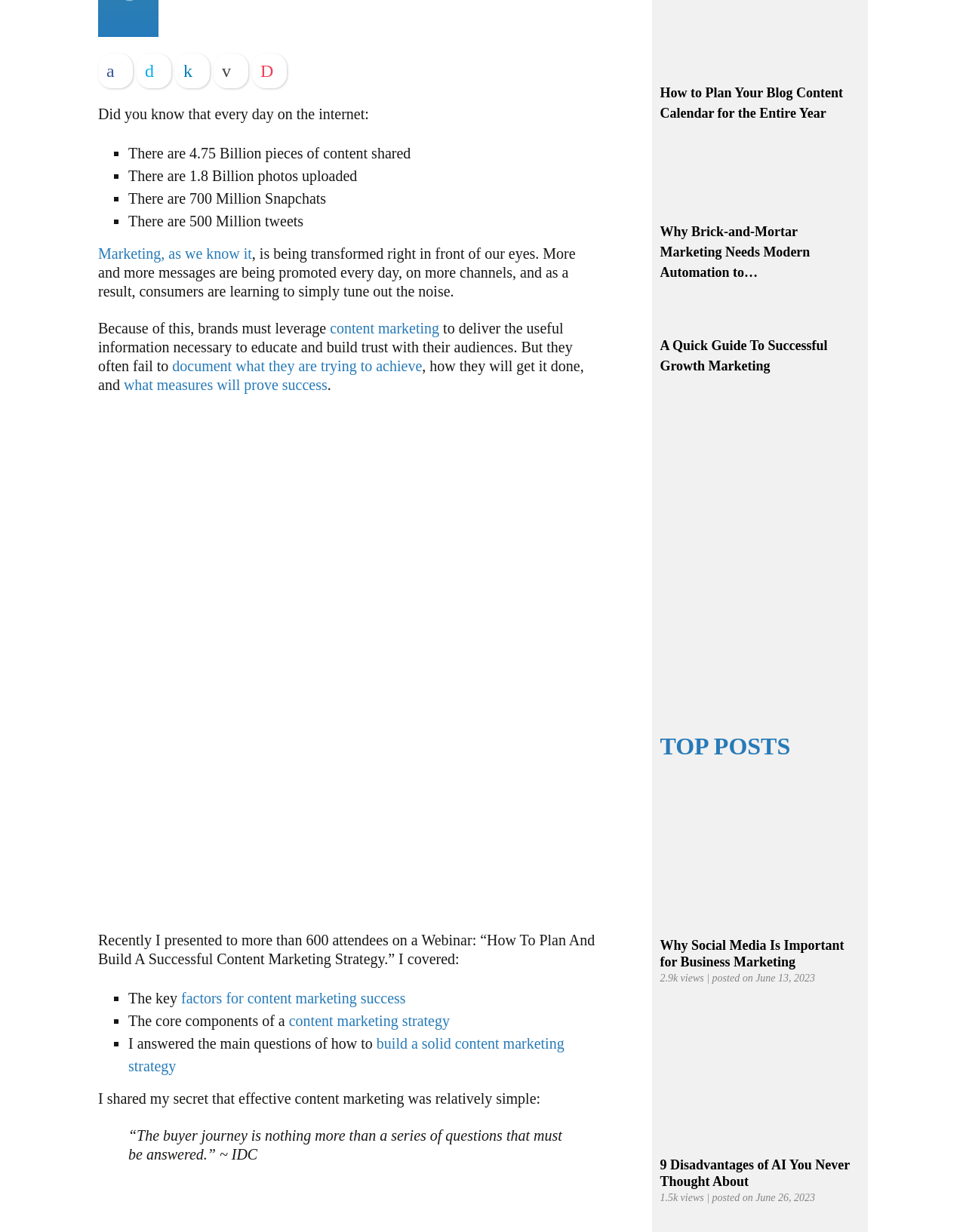Provide the bounding box coordinates for the specified HTML element described in this description: "factors for content marketing success". The coordinates should be four float numbers ranging from 0 to 1, in the format [left, top, right, bottom].

[0.187, 0.803, 0.42, 0.817]